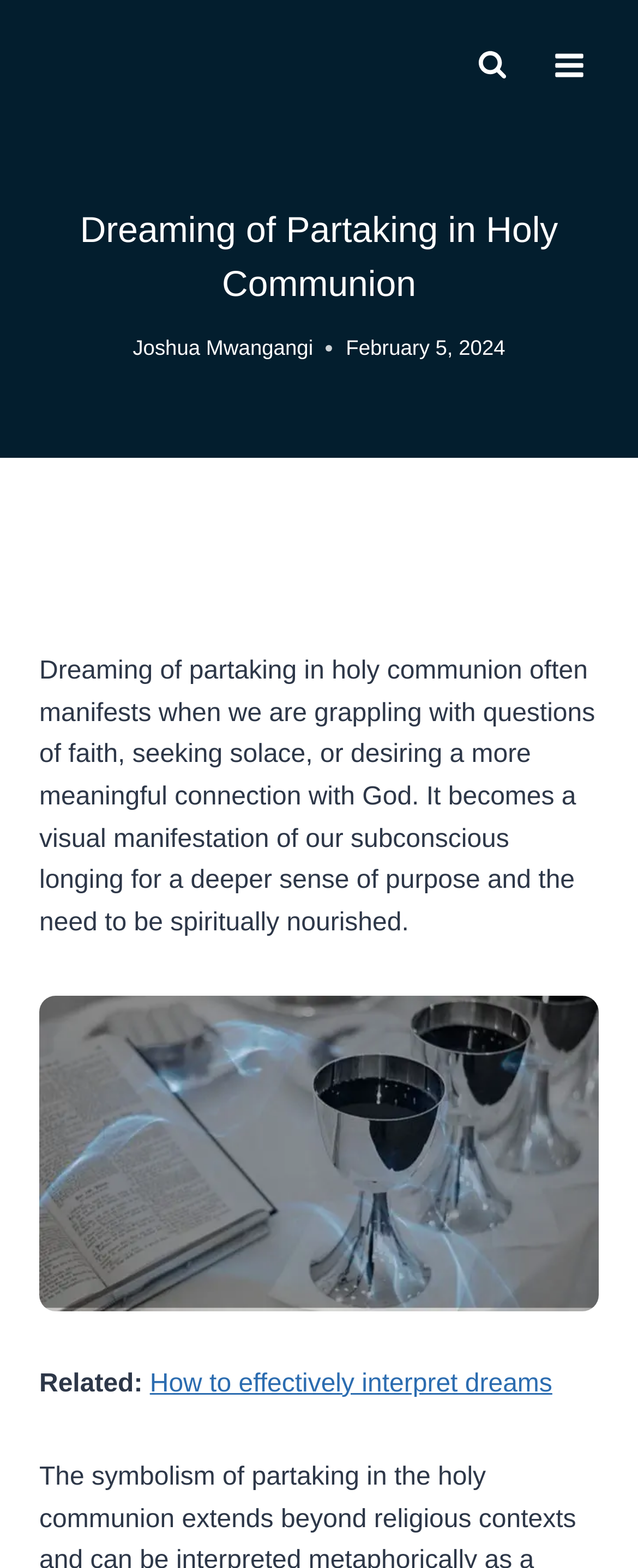Bounding box coordinates should be in the format (top-left x, top-left y, bottom-right x, bottom-right y) and all values should be floating point numbers between 0 and 1. Determine the bounding box coordinate for the UI element described as: alt="biblicaldreamz logo"

[0.062, 0.032, 0.472, 0.052]